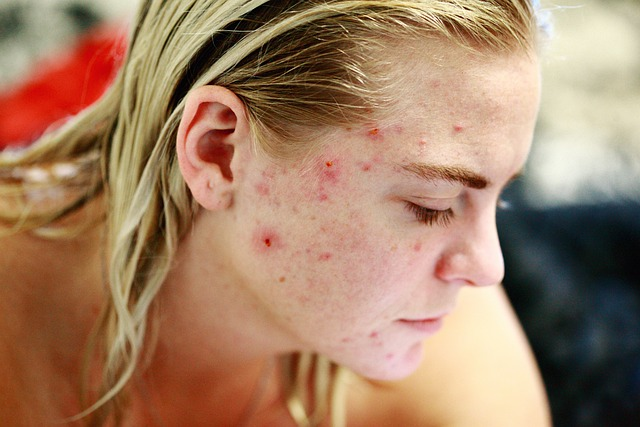What is the emotional state of the woman in the image? Please answer the question using a single word or phrase based on the image.

Pensive